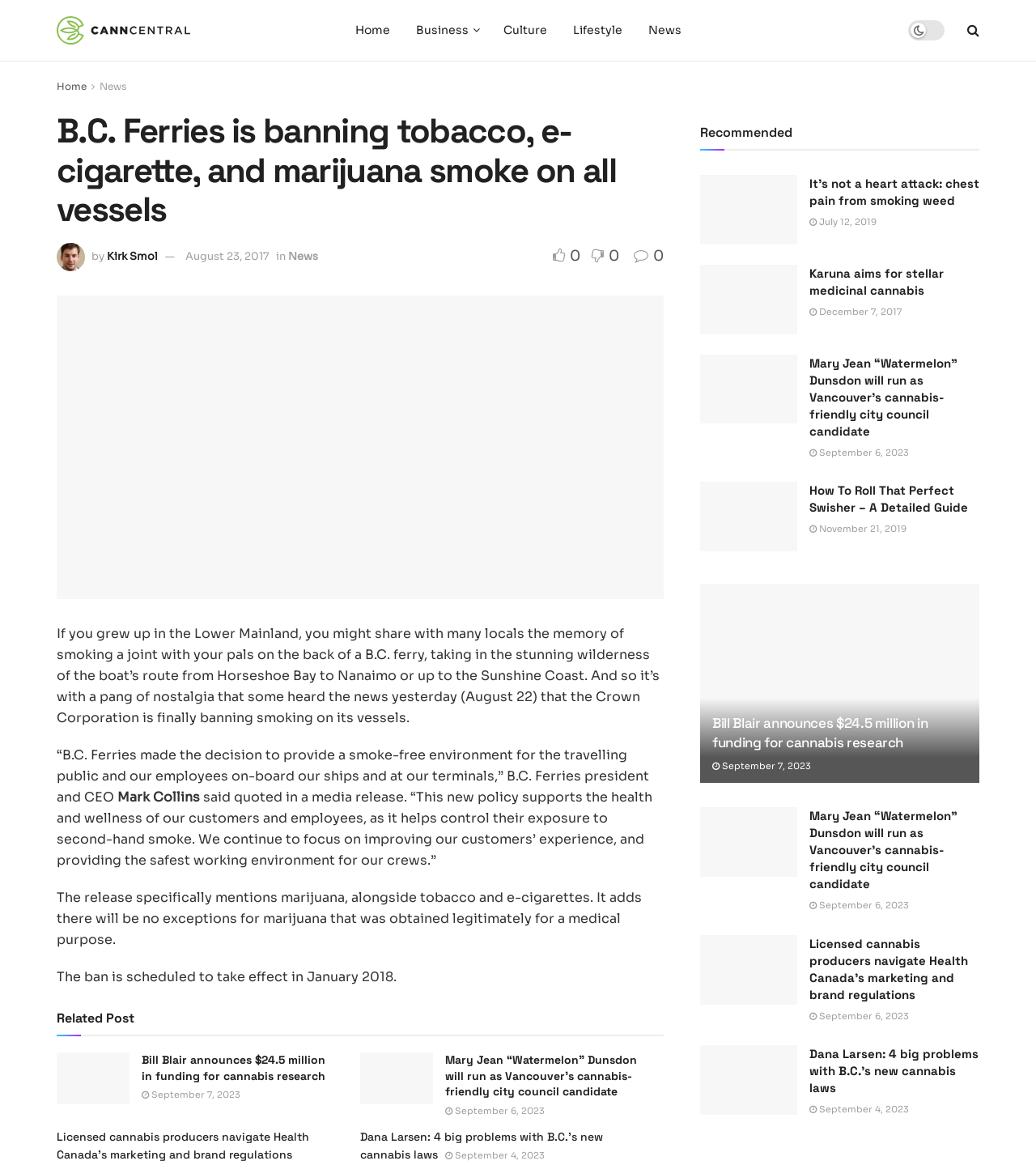Determine the coordinates of the bounding box for the clickable area needed to execute this instruction: "View the related post 'Bill Blair announces $24.5 million in funding for cannabis research'".

[0.055, 0.903, 0.125, 0.948]